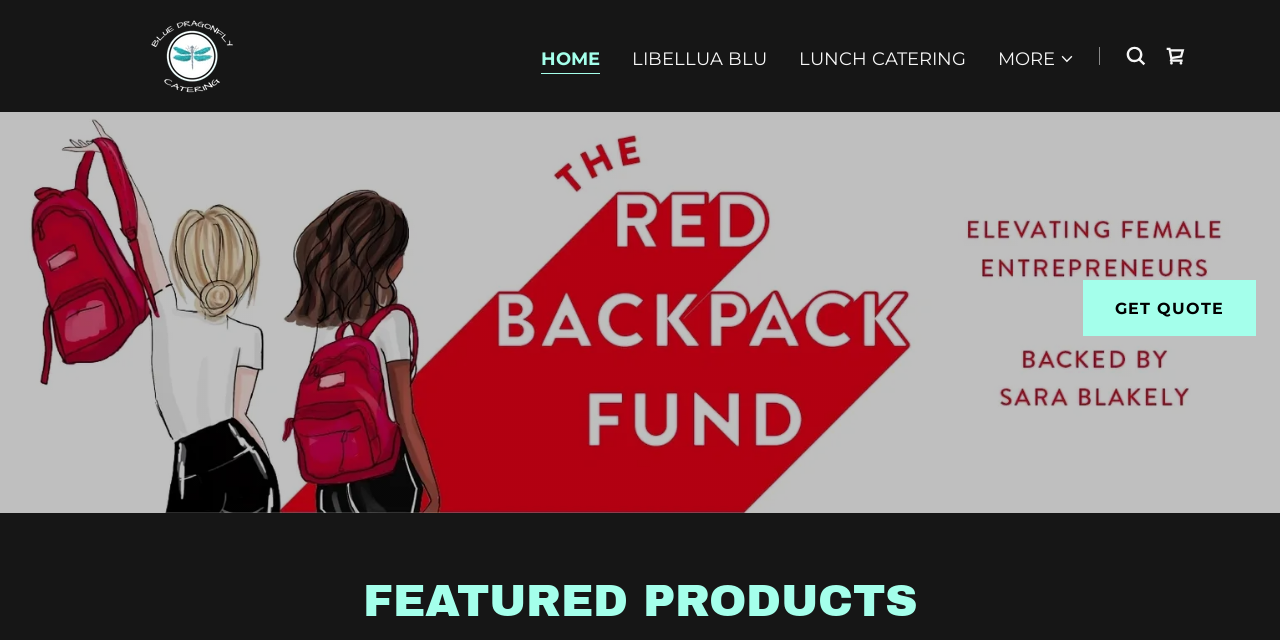What is the purpose of the 'GET QUOTE' button?
Using the image, elaborate on the answer with as much detail as possible.

The 'GET QUOTE' button is prominently displayed on the webpage, and its purpose is to allow users to request a quote for their catering needs. This button is likely to lead to a form or a contact page where users can provide their details and receive a quote.